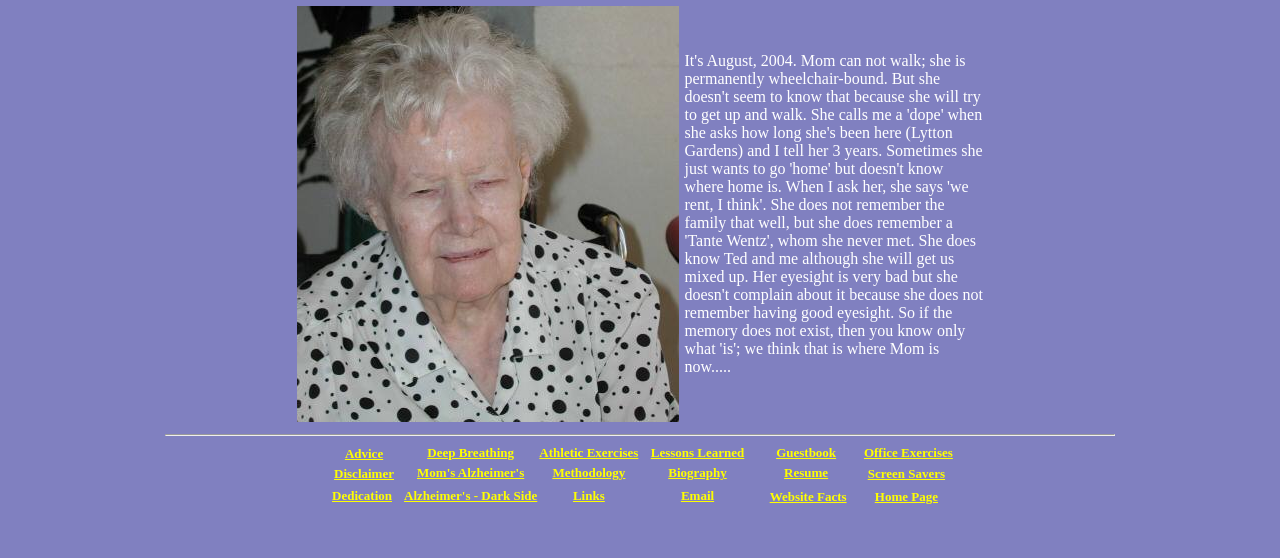Determine the bounding box coordinates of the clickable region to follow the instruction: "visit the home page".

[0.67, 0.869, 0.75, 0.91]